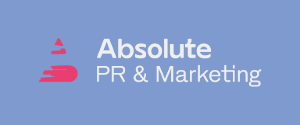Please provide a brief answer to the question using only one word or phrase: 
What is the color of the stylized graphic element?

Vibrant pink